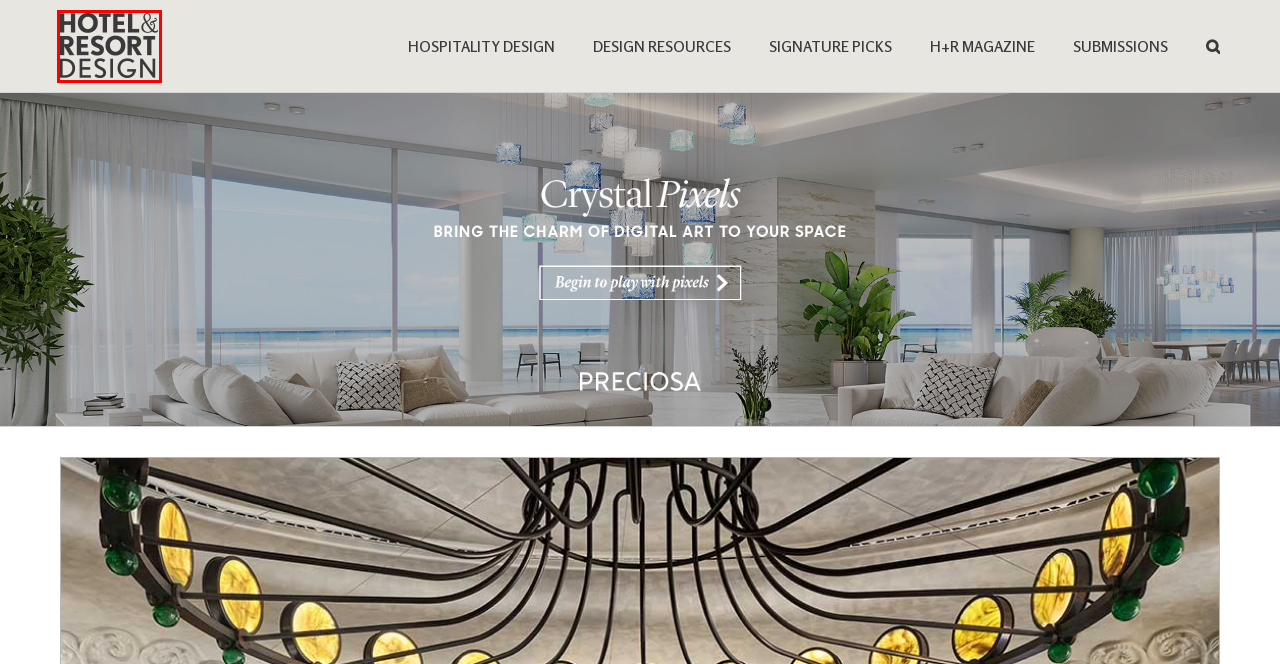Check out the screenshot of a webpage with a red rectangle bounding box. Select the best fitting webpage description that aligns with the new webpage after clicking the element inside the bounding box. Here are the candidates:
A. Hotel & Resort Design | Hospitality Design | Designer Products
B. Hotel & Resort Design | Hospitality Interior Design Consultants
C. Hotel & Resort Design | Tag: Hospitality Design
D. Hotel & Resort Design | Protect your Privacy
E. Hotel & Resort Design | Conran and Partners
F. Hotel & Resort Design | Hospitality Design magazine
G. Hotel & Resort Design | Design Thinking in Timeless Products
H. Hotel & Resort Design | Signature Pick of Designer Products

A